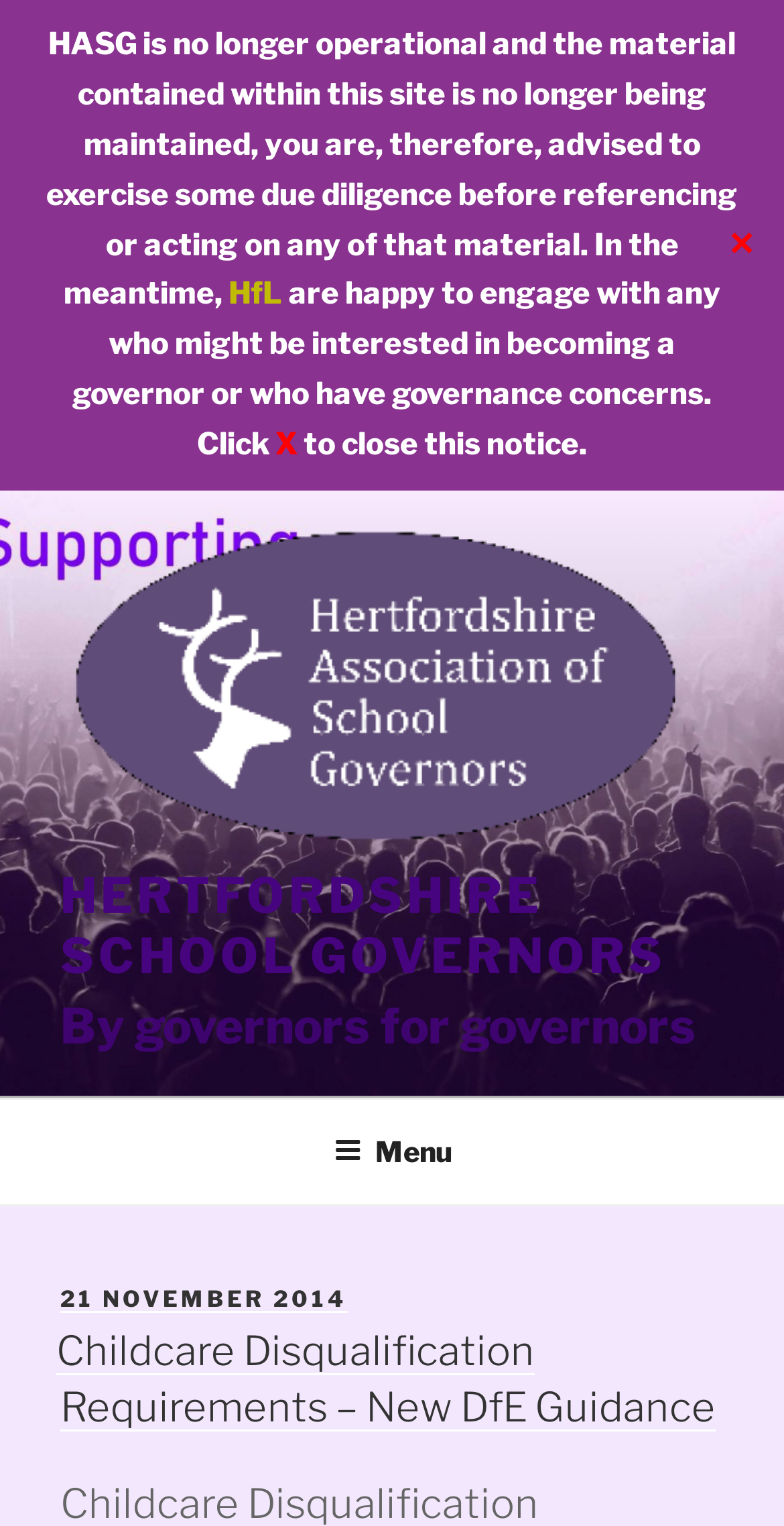What is the name of the organization that is happy to engage with governorship concerns?
Look at the webpage screenshot and answer the question with a detailed explanation.

The name of the organization can be found by reading the link text 'HfL' which is located near the static text 'are happy to engage with any who might be interested in becoming a governor or who have governance concerns'.